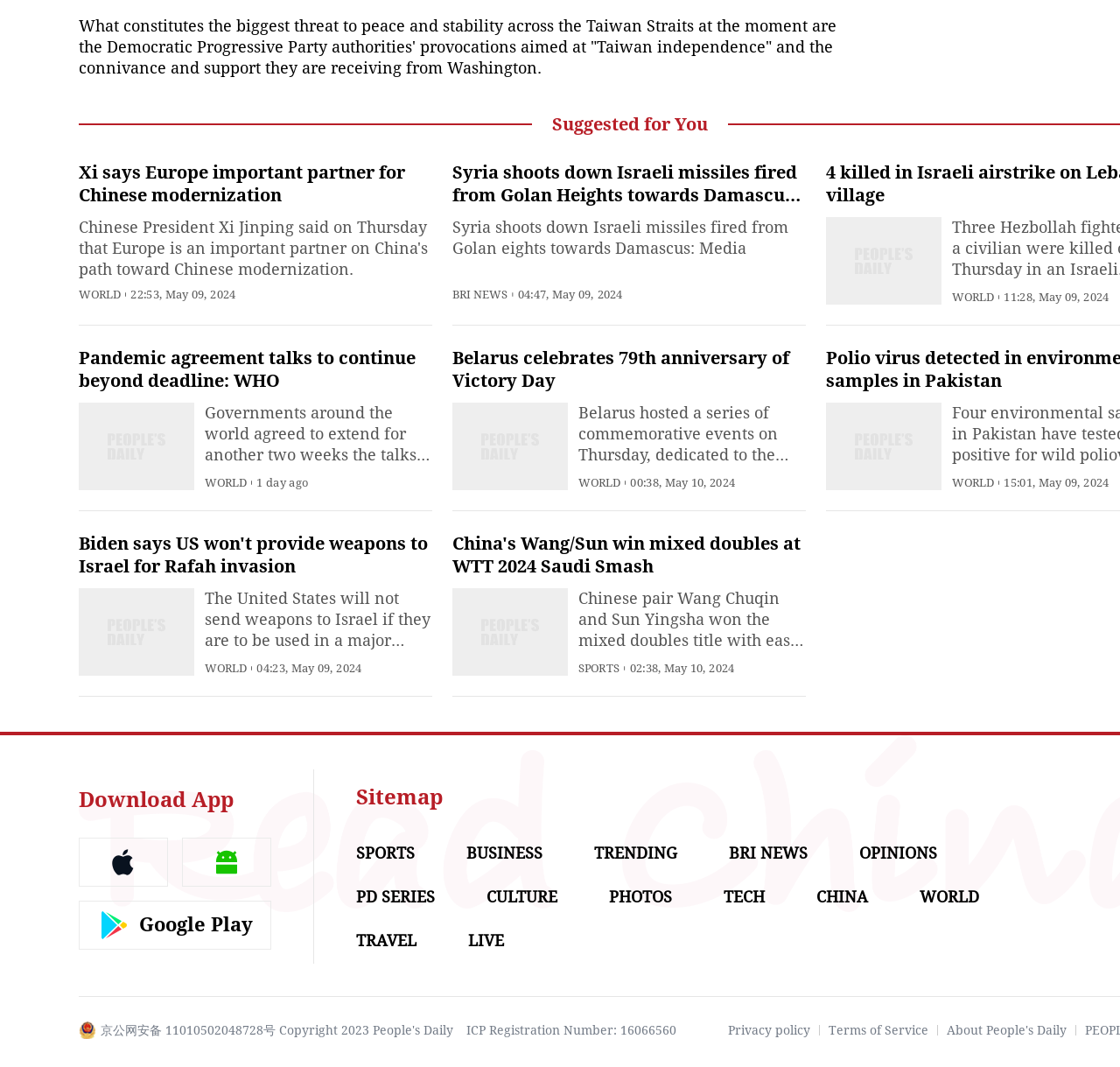Please locate the bounding box coordinates of the element that should be clicked to complete the given instruction: "Search for a lawyer".

None